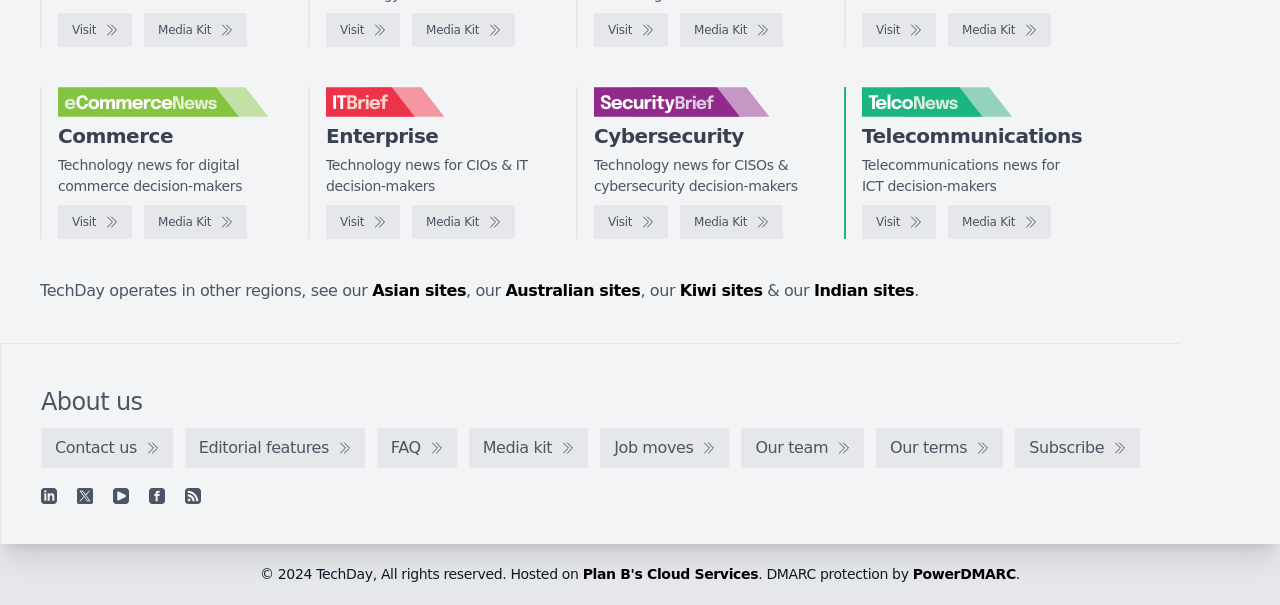Please look at the image and answer the question with a detailed explanation: How many social media platforms are linked on the webpage?

This answer can be obtained by looking at the links to 'Linkedin', 'X', 'YouTube', and 'Facebook' at the bottom of the webpage.